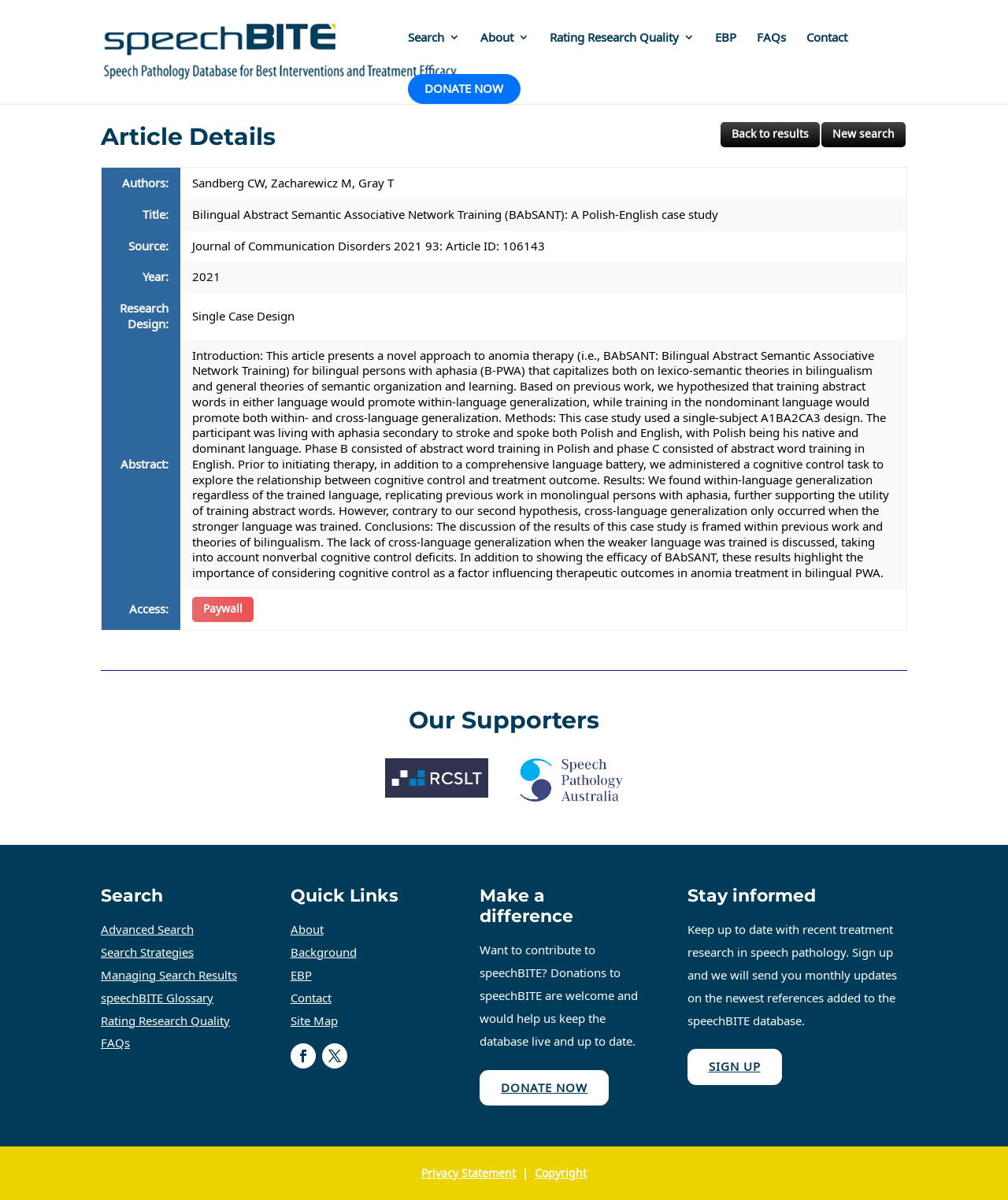Provide a short answer to the following question with just one word or phrase: How can users stay informed about recent treatment research in speech pathology?

Sign up for monthly updates